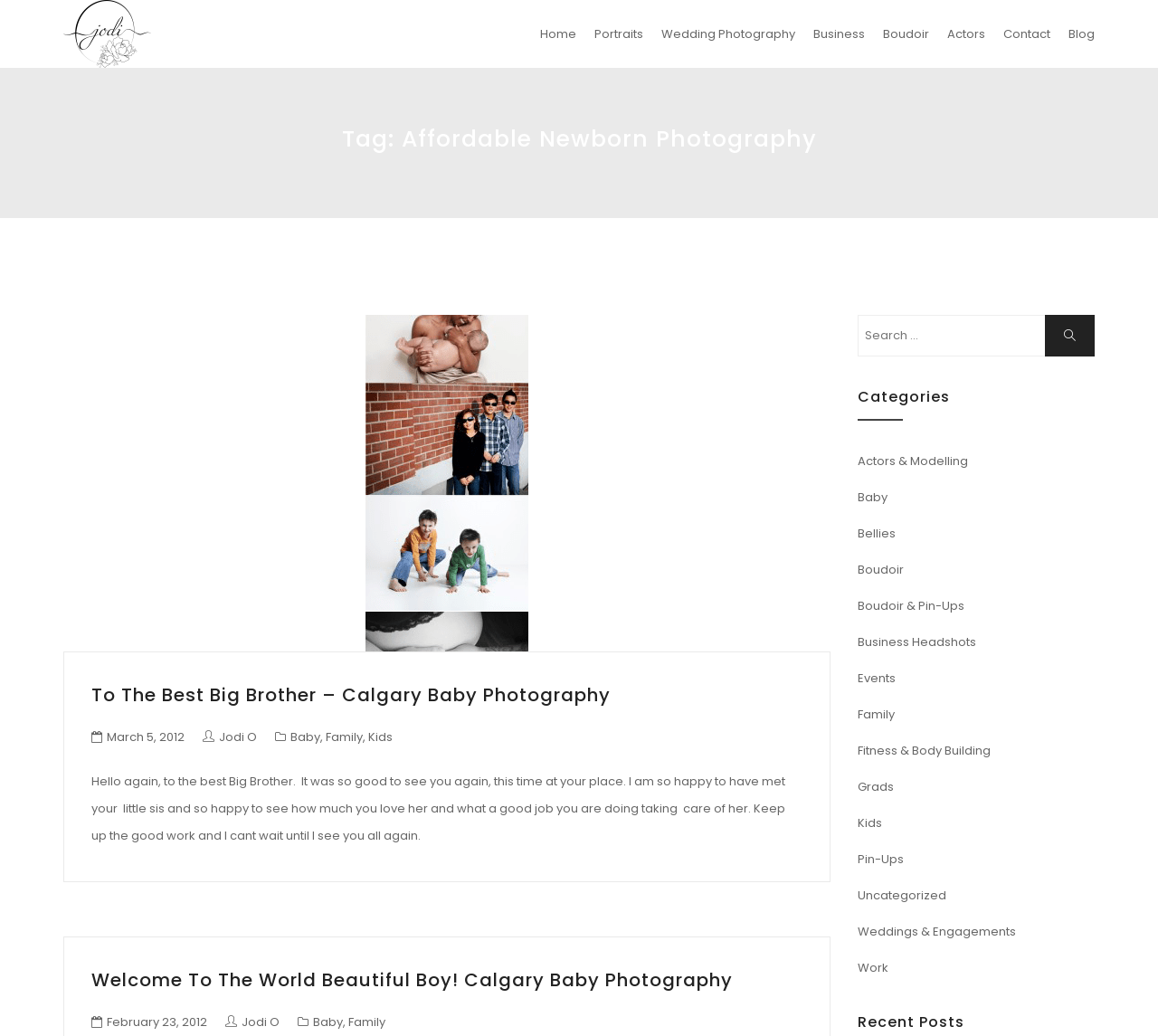Please answer the following question using a single word or phrase: 
How many categories are listed on the webpage?

15